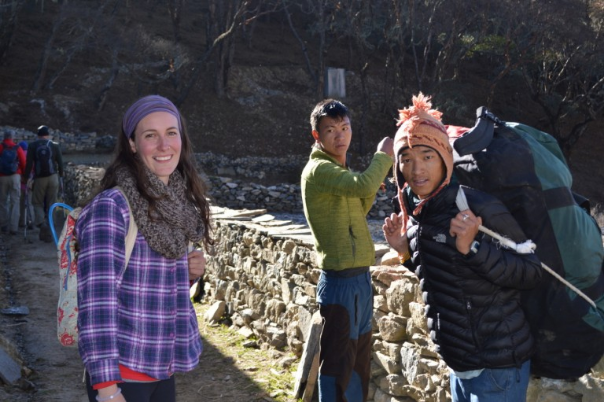Describe the image with as much detail as possible.

In this warm and inviting scene captured during a trek in the Himalayas, a group of trekkers interacts with Sherpa porters in the picturesque village of Phortse. The forefront features a smiling woman in a plaid shirt, radiating joy as she stands next to a young Sherpa porter dressed in a black jacket and a colorful hat, both displaying an animated sense of camaraderie. Behind them, another Sherpa, wearing a green jacket, is partially turned, contributing to the candid atmosphere of the moment. The backdrop showcases a rustic stone wall, integrated into the natural landscape of tall trees and steep hillsides typical of the region. This image not only reflects the spirit of friendship formed during the journey but also highlights the resilience and culture of the Sherpa people, who often spend long periods away from their families to support them through their work in the trekking industry.